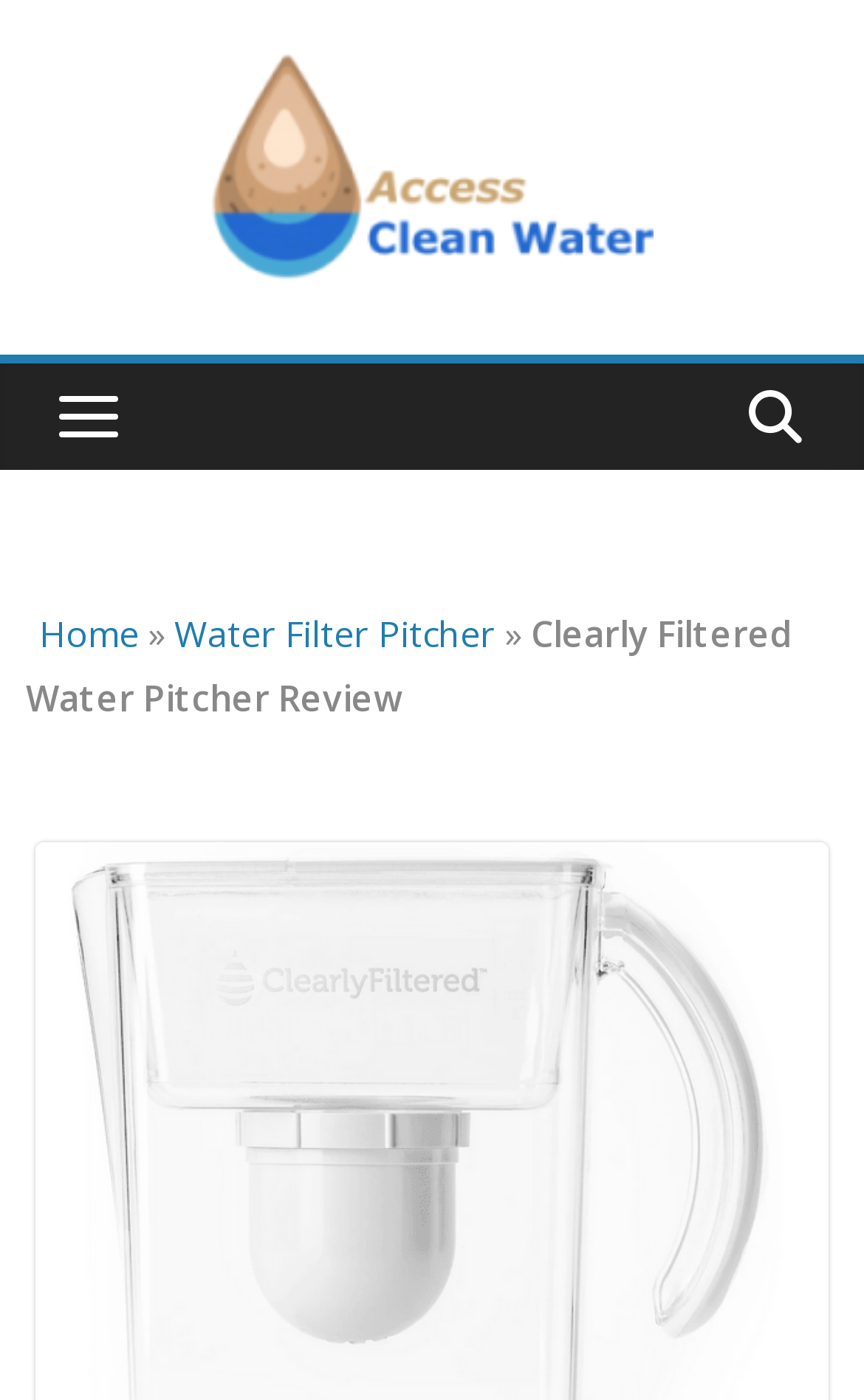Is the webpage related to water?
Use the information from the screenshot to give a comprehensive response to the question.

The title of the webpage mentions 'Access Clean Water', and the product being reviewed is a water pitcher. These hints suggest that the webpage is related to water, specifically the quality of drinking water.